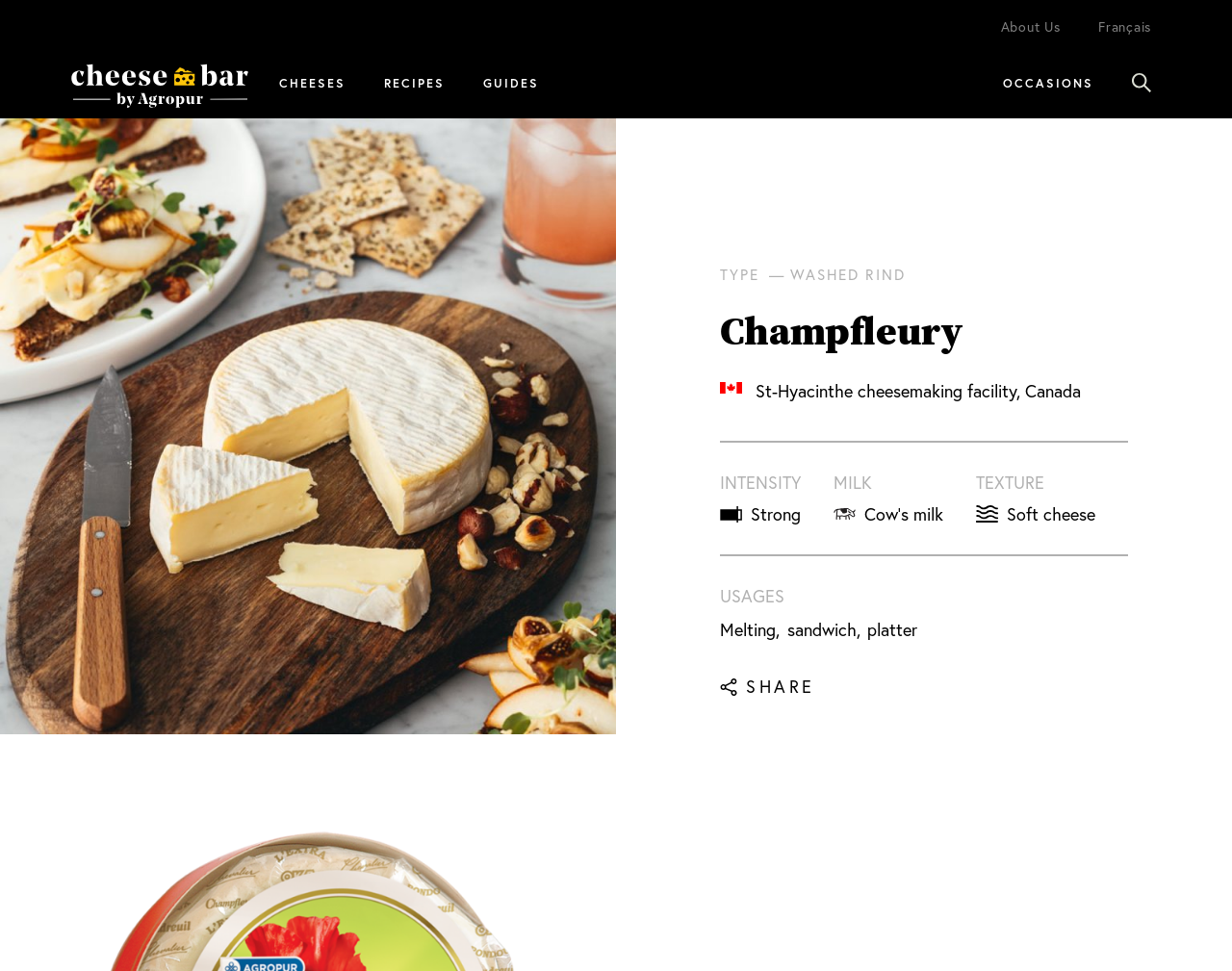Please identify the bounding box coordinates of the clickable area that will fulfill the following instruction: "View the 'OCCASIONS' page". The coordinates should be in the format of four float numbers between 0 and 1, i.e., [left, top, right, bottom].

[0.798, 0.055, 0.903, 0.122]